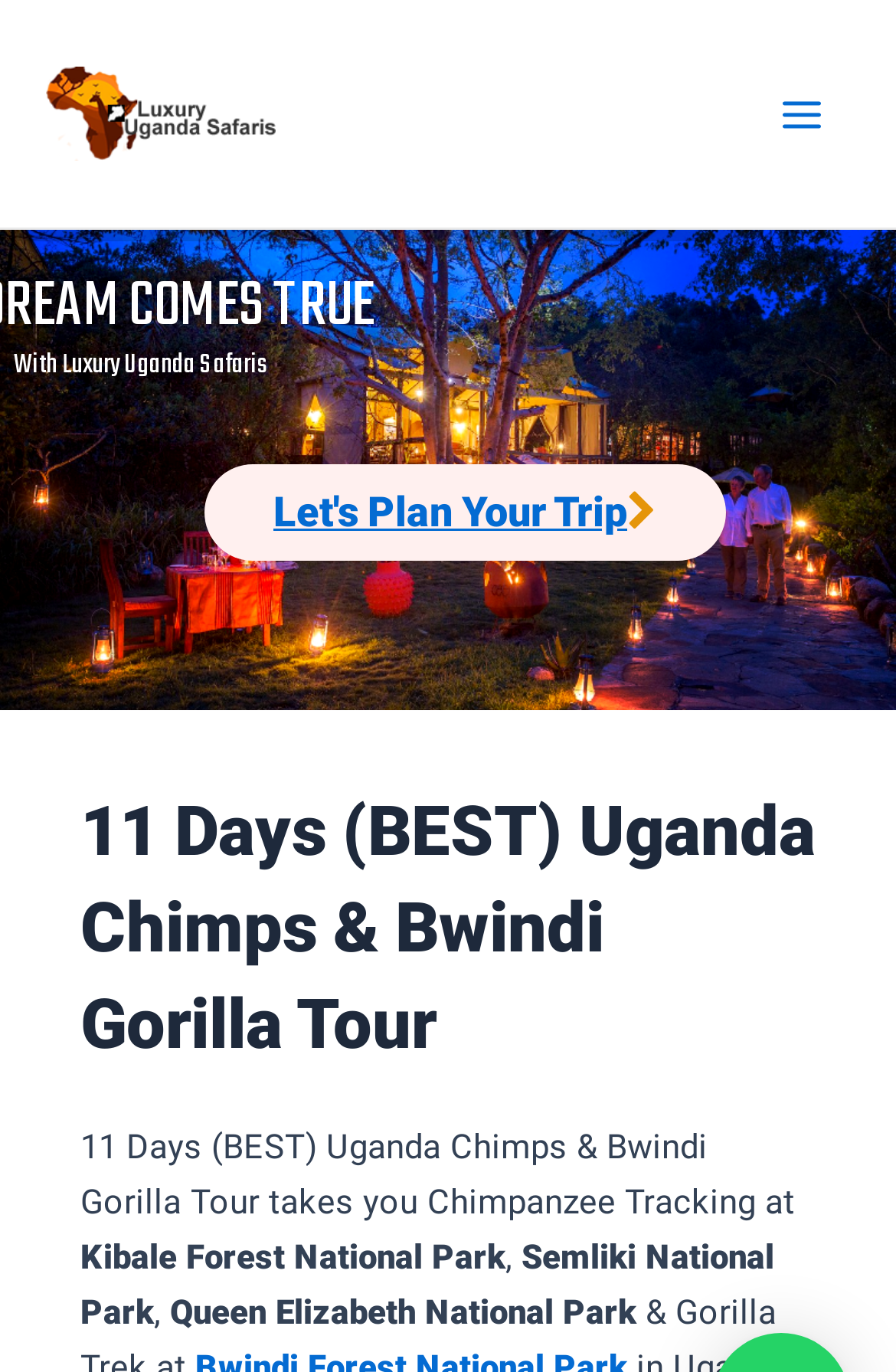Predict the bounding box coordinates for the UI element described as: "Graduate Theses and Dissertations". The coordinates should be four float numbers between 0 and 1, presented as [left, top, right, bottom].

None